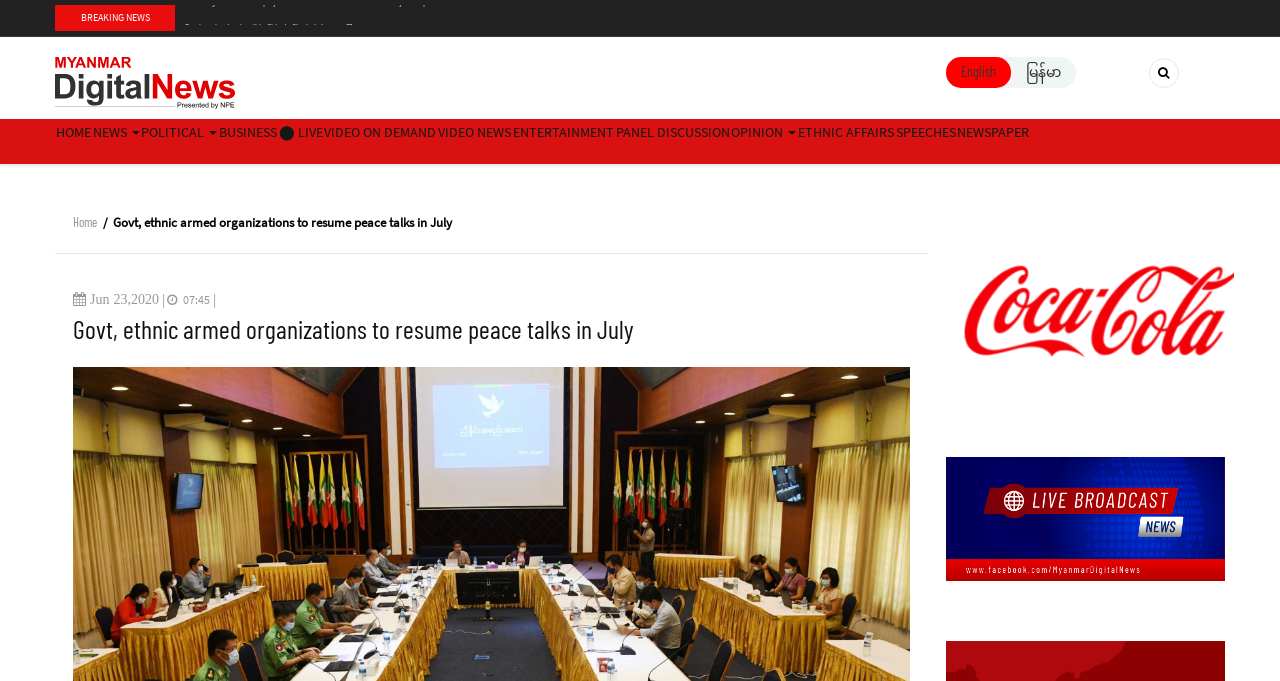Use a single word or phrase to respond to the question:
How many language options are available on the webpage?

2